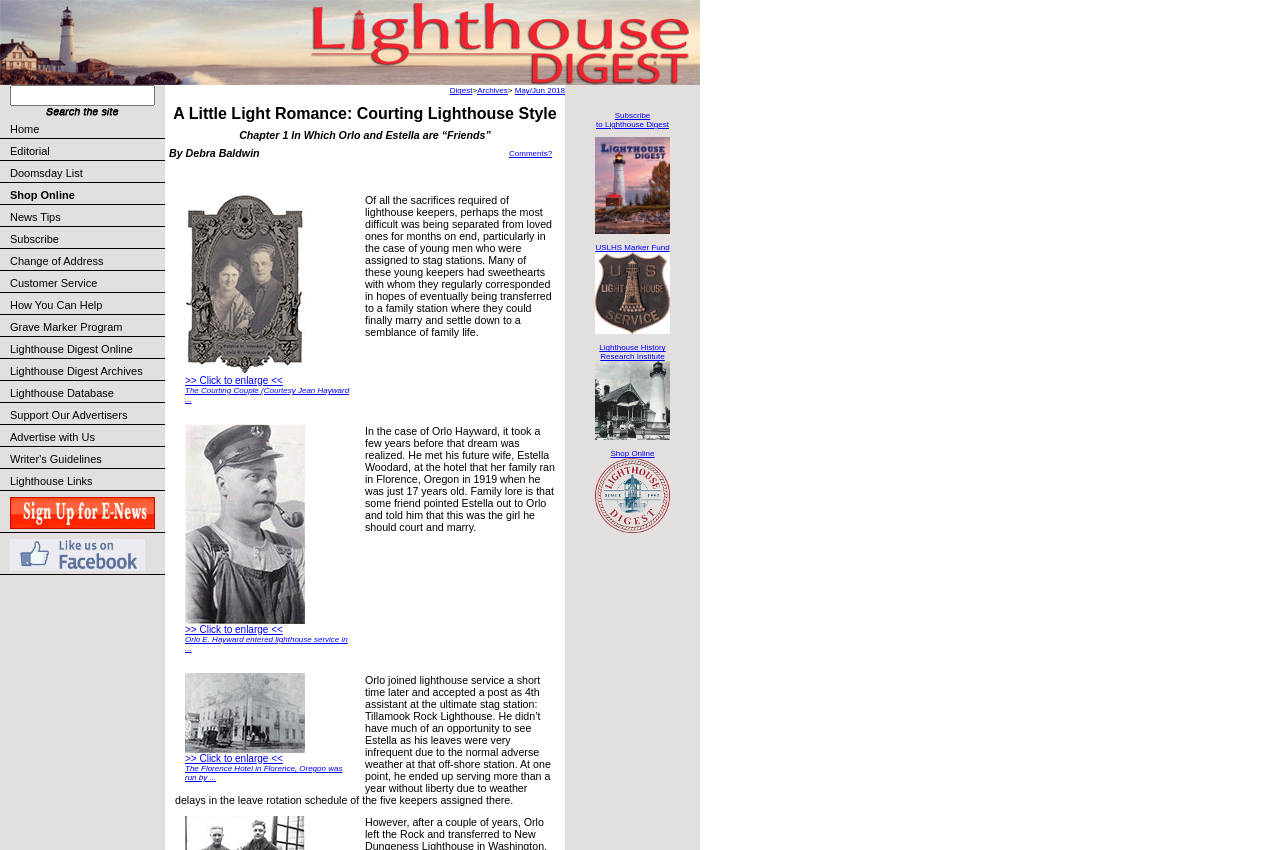What is the name of the lighthouse where Orlo served as 4th assistant?
Respond with a short answer, either a single word or a phrase, based on the image.

Tillamook Rock Lighthouse